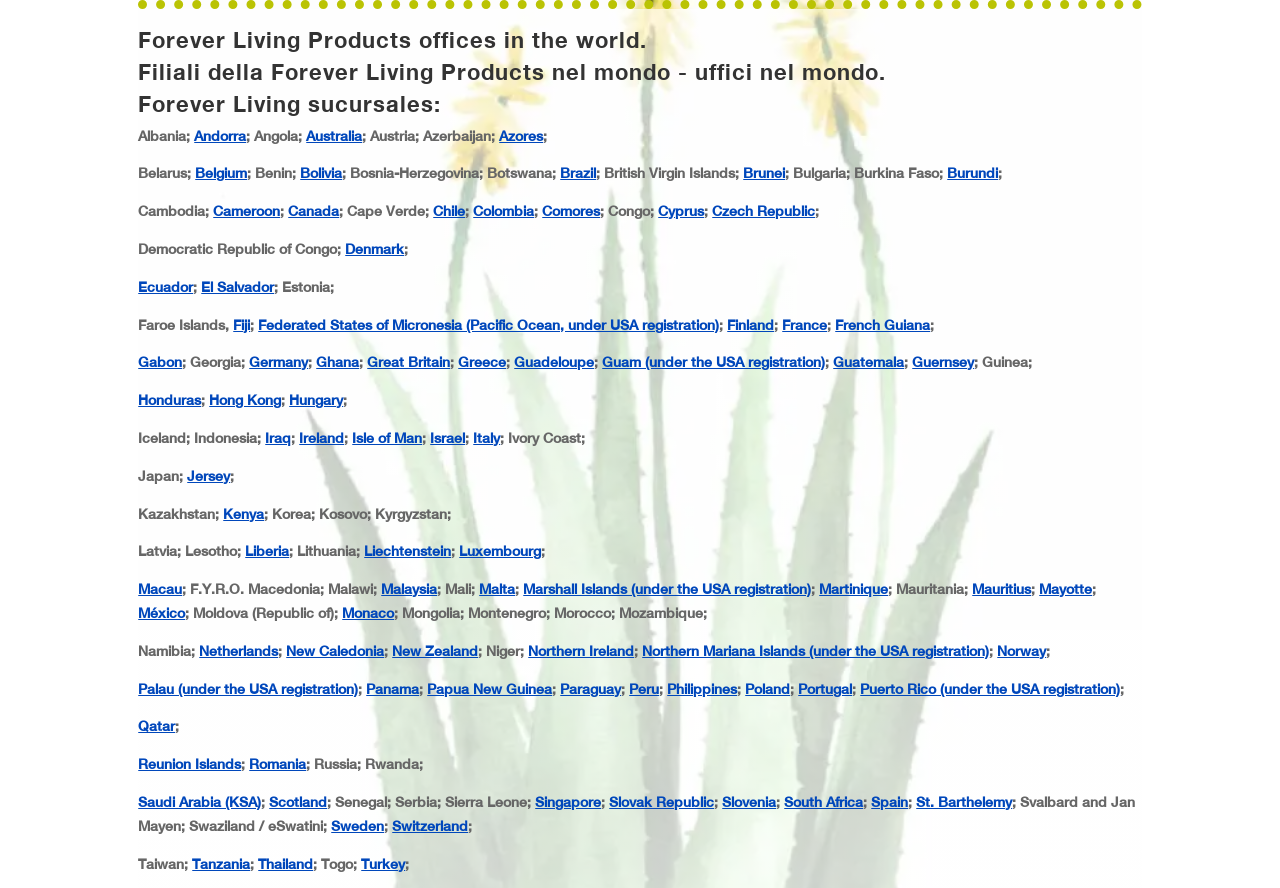Using the webpage screenshot, locate the HTML element that fits the following description and provide its bounding box: "Guam (under the USA registration)".

[0.47, 0.399, 0.645, 0.417]